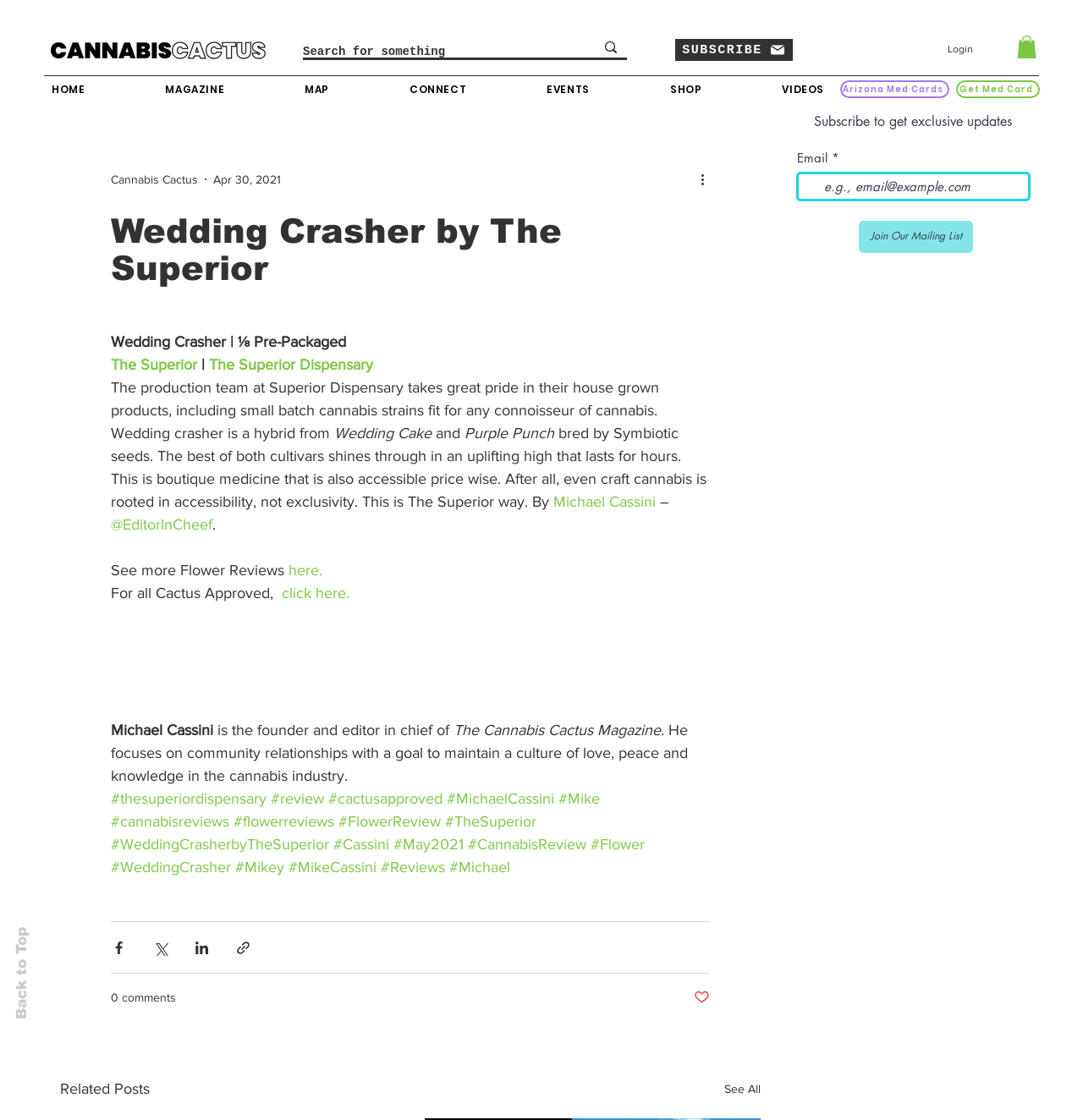Identify the bounding box coordinates of the clickable section necessary to follow the following instruction: "Share the article via Facebook". The coordinates should be presented as four float numbers from 0 to 1, i.e., [left, top, right, bottom].

[0.102, 0.839, 0.117, 0.853]